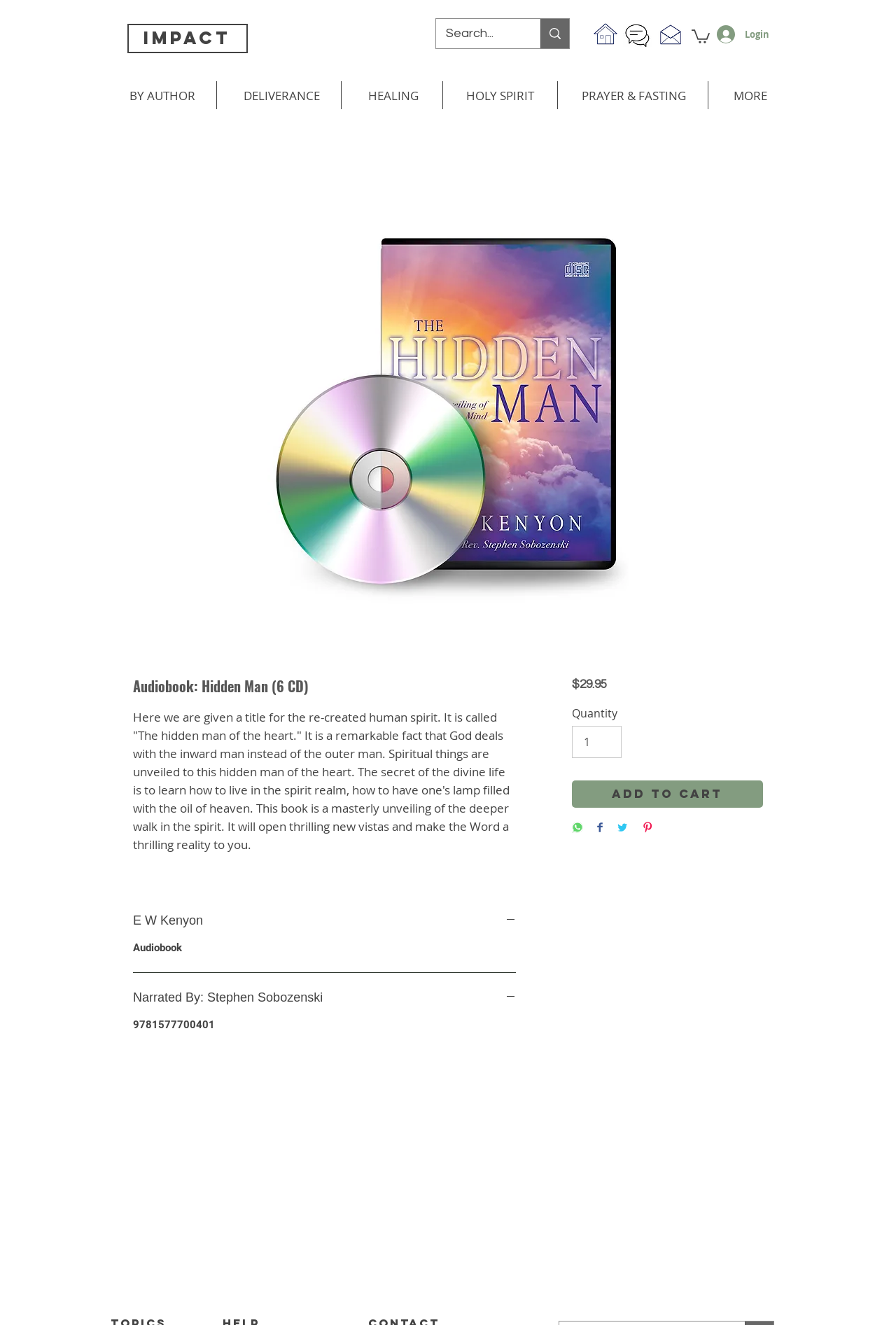Identify the bounding box for the element characterized by the following description: "BY AUTHOR".

[0.117, 0.059, 0.245, 0.086]